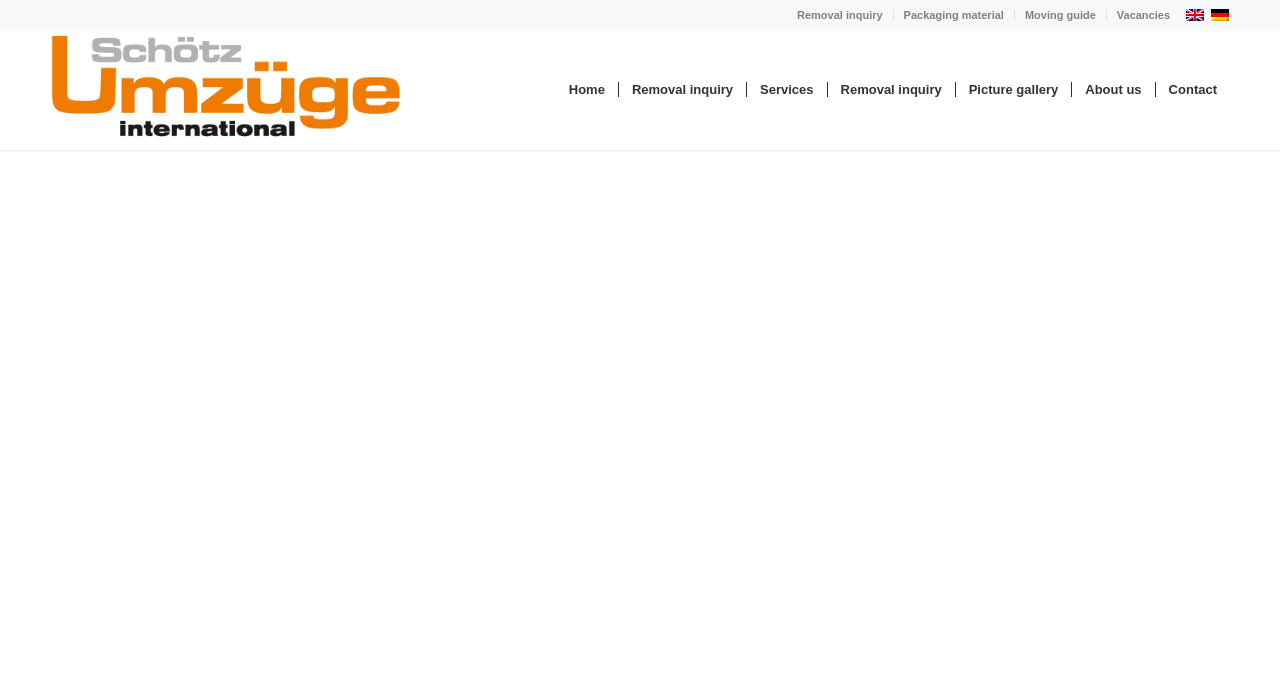Please provide a detailed answer to the question below by examining the image:
What is the company name?

The company name can be found in the top-left corner of the webpage, where it is written as 'Schötz Umzüge - Umzugsunternehmen Dresden'.